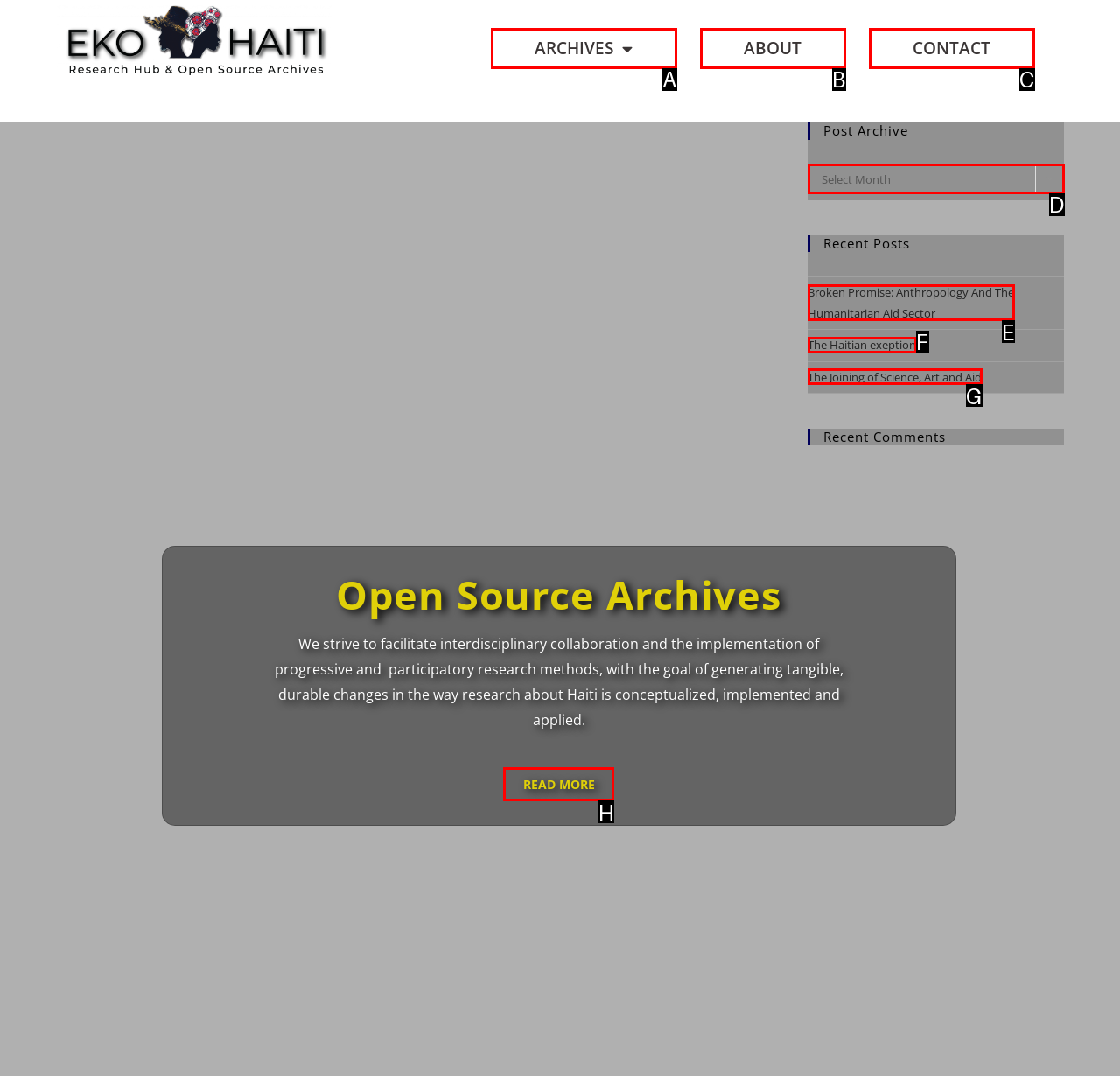Based on the provided element description: Pond pics, identify the best matching HTML element. Respond with the corresponding letter from the options shown.

None